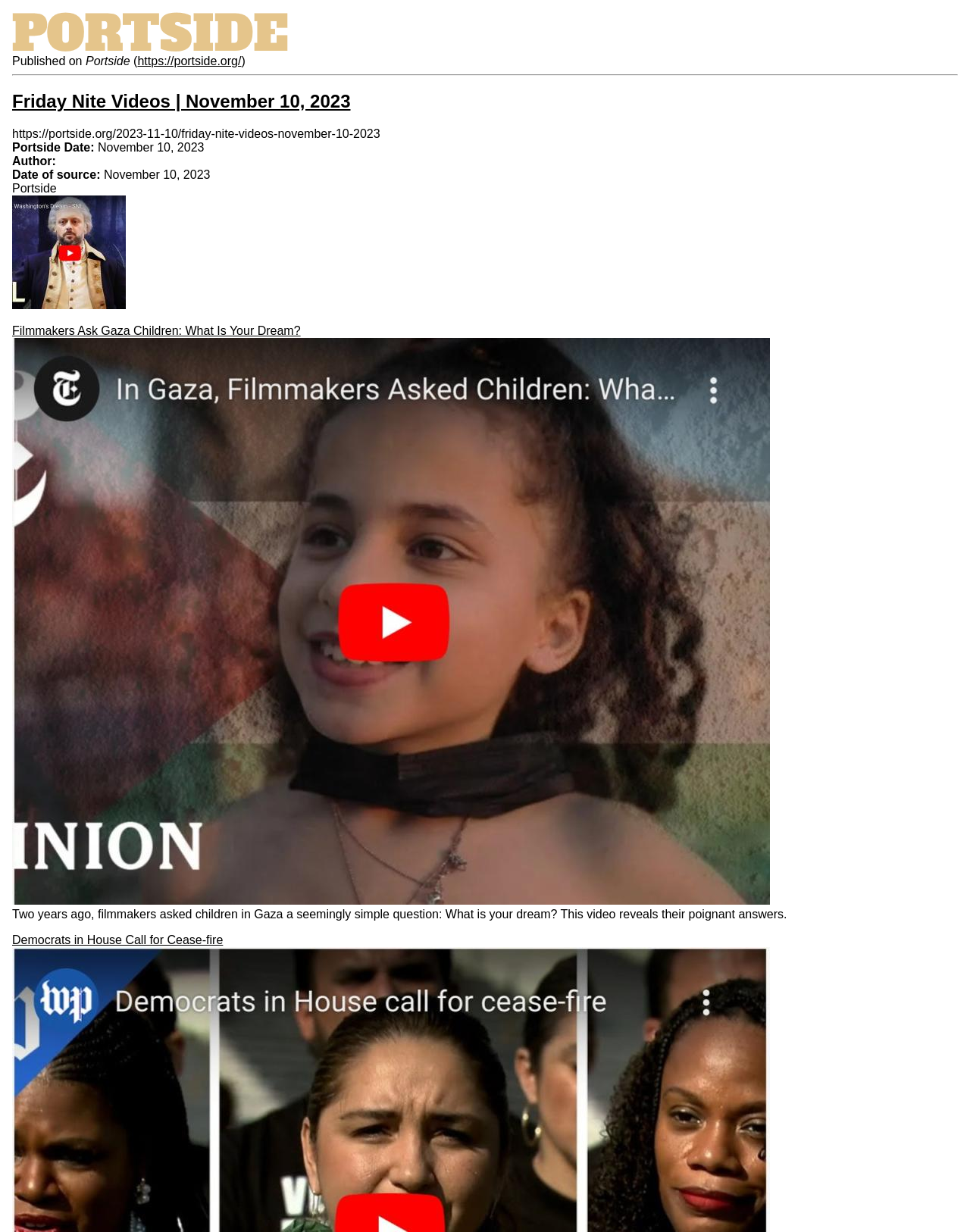What is the topic of the video?
Provide a concise answer using a single word or phrase based on the image.

Gaza children's dreams